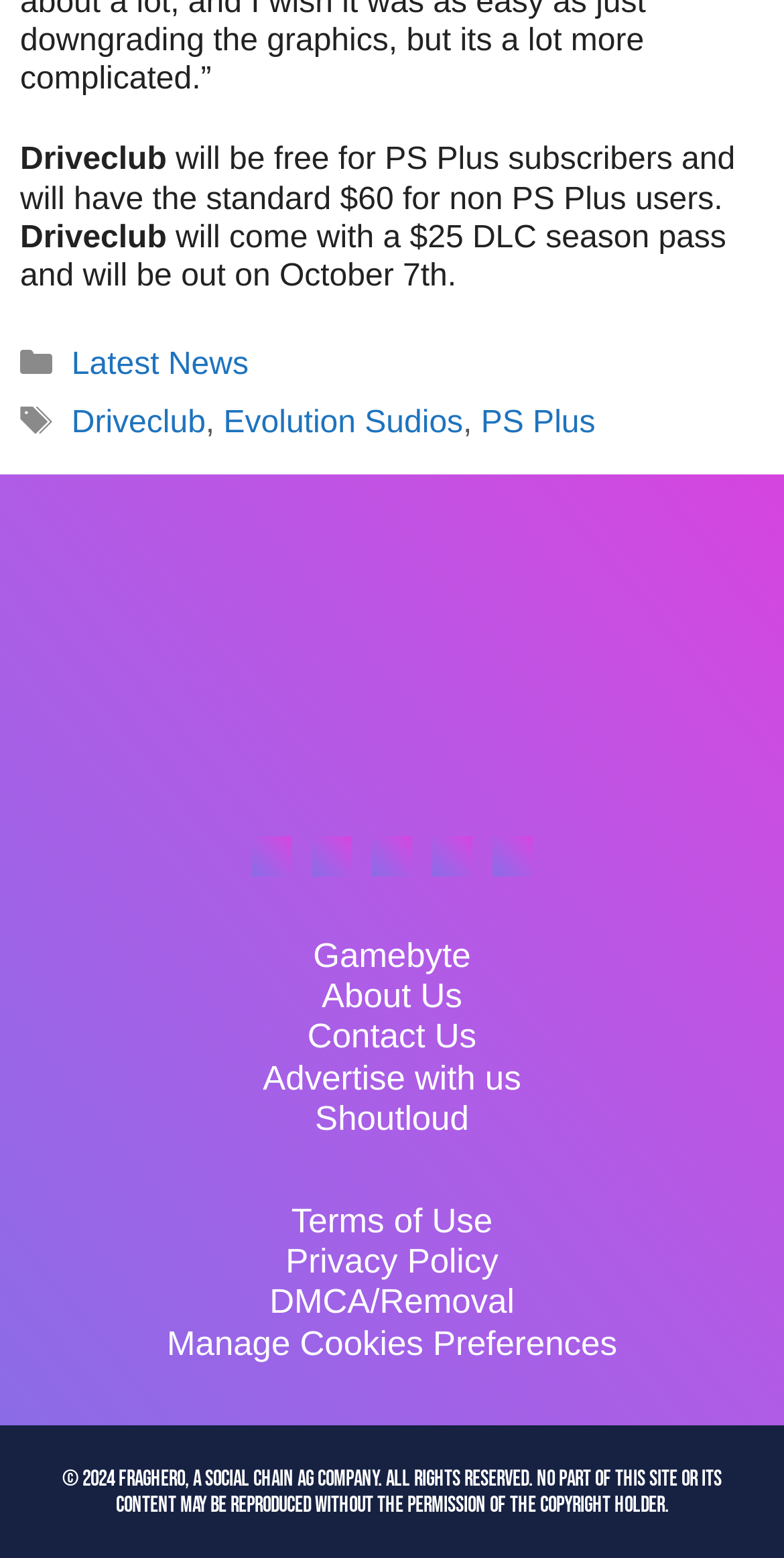What is the price of the game for non-PS Plus users? Please answer the question using a single word or phrase based on the image.

$60